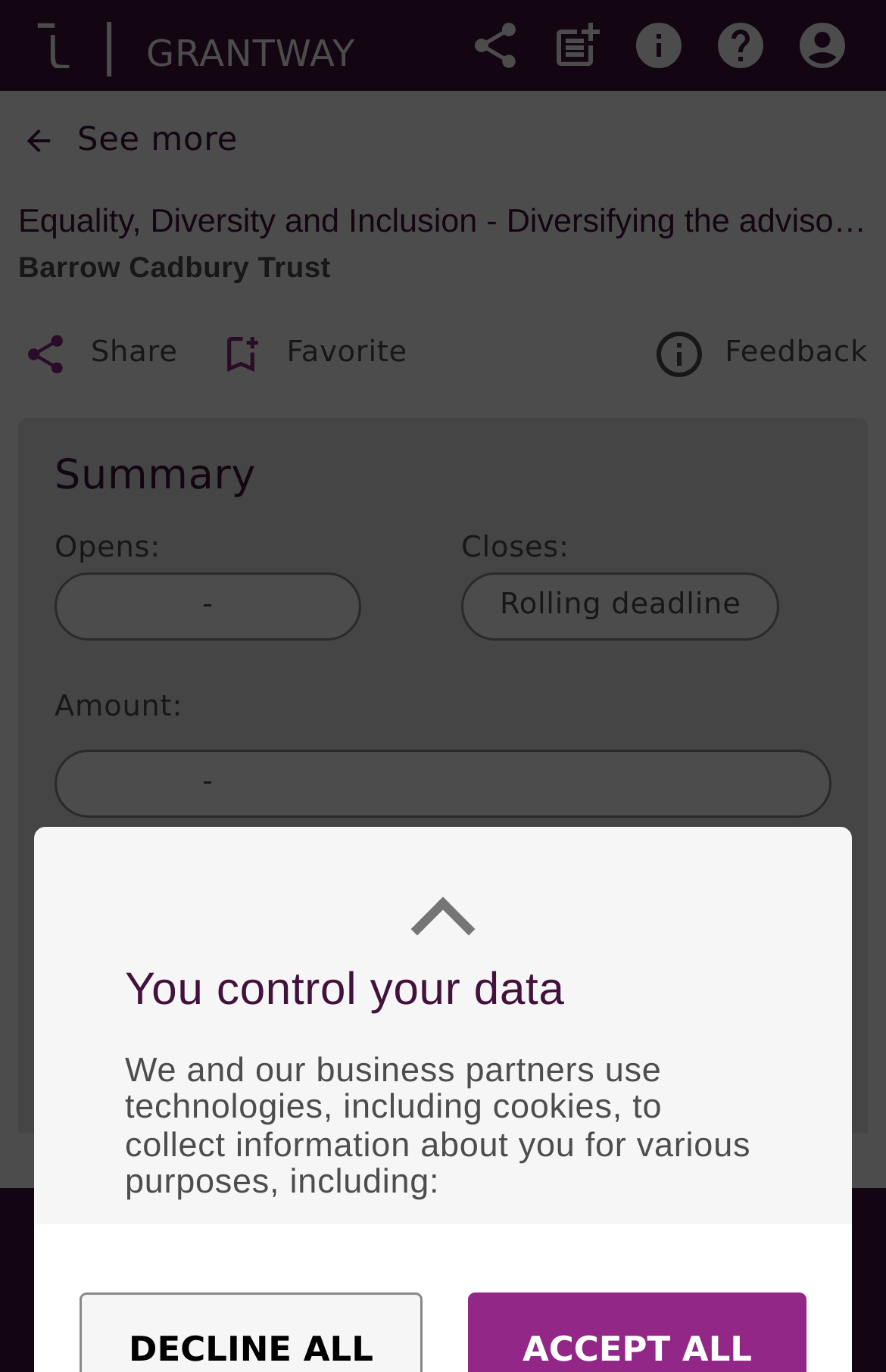Bounding box coordinates should be in the format (top-left x, top-left y, bottom-right x, bottom-right y) and all values should be floating point numbers between 0 and 1. Determine the bounding box coordinate for the UI element described as: aria-label="Favorites"

[0.2, 0.866, 0.4, 0.932]